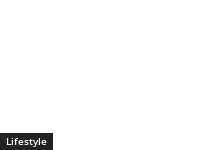Use a single word or phrase to answer the question:
What is the background color of the webpage?

White